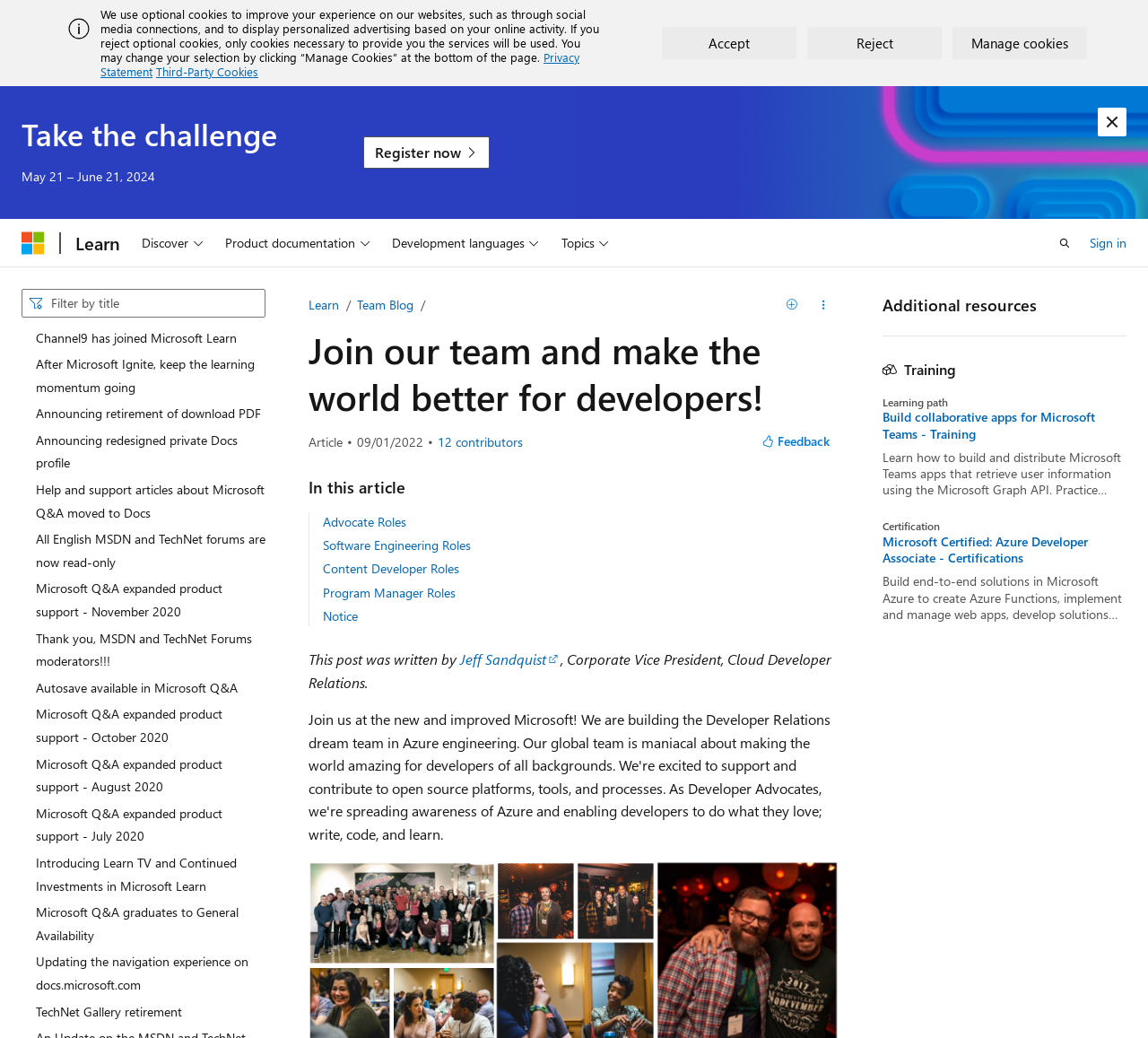What is the topic of the article?
Examine the image and provide an in-depth answer to the question.

The article is about joining the Azure Growth and Ecosystems team, as indicated by the heading 'Join our team and make the world better for developers!' and the content of the article, which discusses the team and its roles.